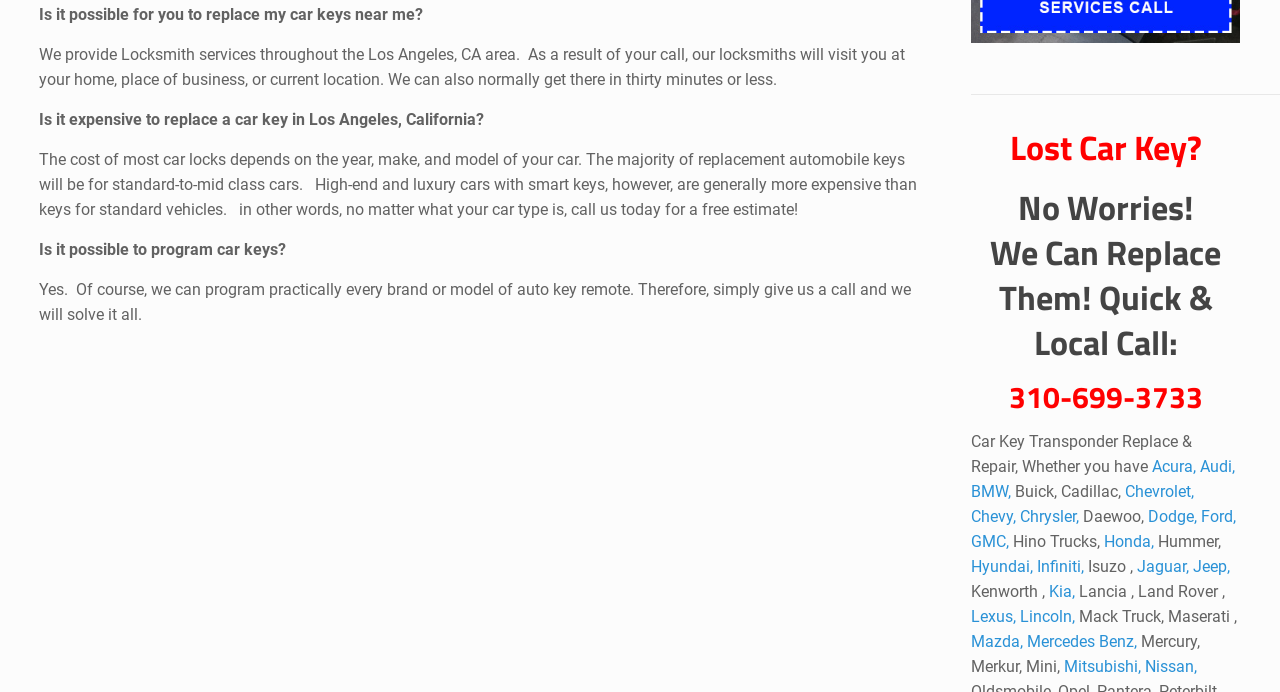Find the bounding box coordinates of the clickable element required to execute the following instruction: "Get help for replacing Chevrolet car keys". Provide the coordinates as four float numbers between 0 and 1, i.e., [left, top, right, bottom].

[0.879, 0.696, 0.933, 0.724]